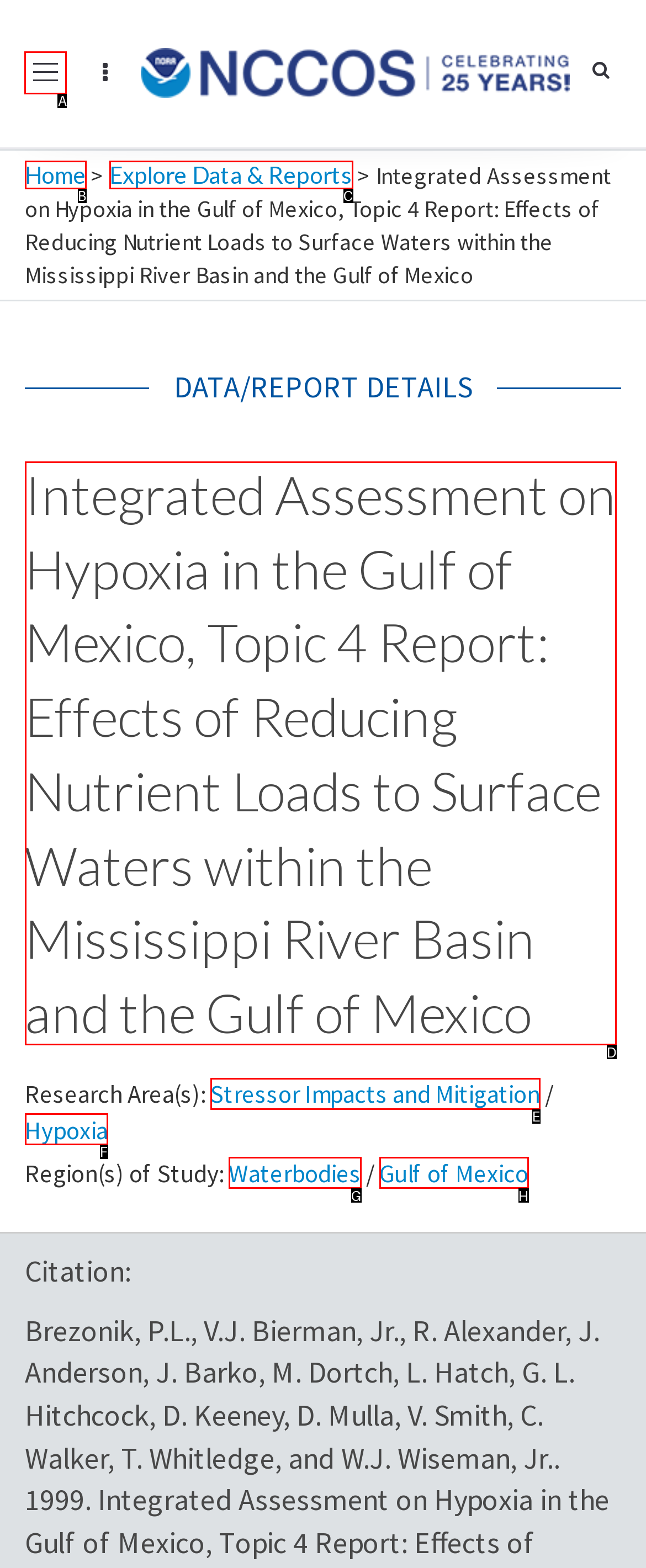Identify the correct lettered option to click in order to perform this task: Toggle navigation. Respond with the letter.

A